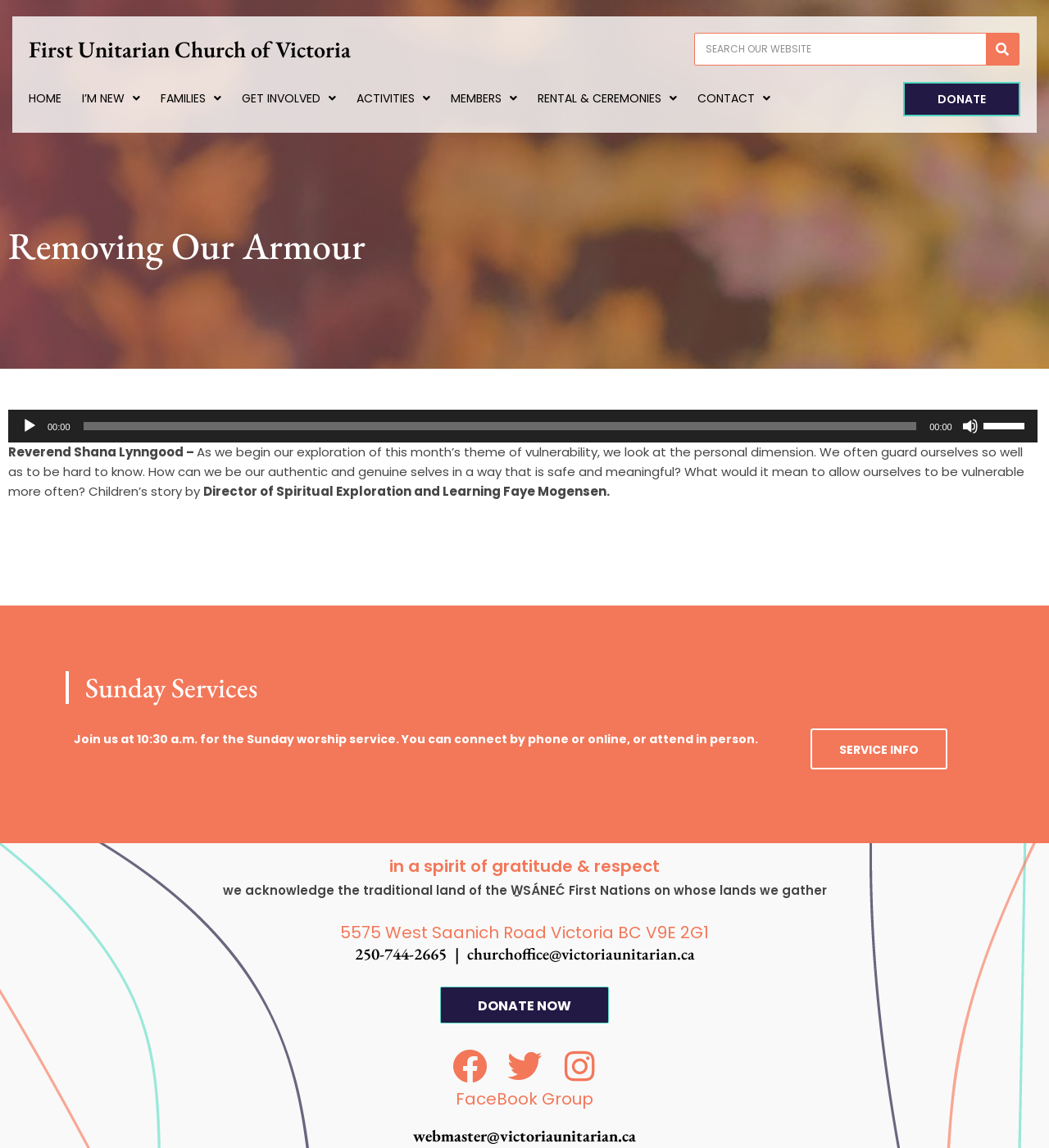Offer a thorough description of the webpage.

The webpage is about the First Unitarian Church of Victoria, with a focus on the theme of "Removing Our Armour". At the top of the page, there is a heading with the church's name, followed by a search bar and a navigation menu with links to various sections of the website, including "HOME", "I'M NEW", "FAMILIES", "GET INVOLVED", "ACTIVITIES", "MEMBERS", "RENTAL & CEREMONIES", and "CONTACT". There is also a "DONATE" button.

Below the navigation menu, there is a main section with a heading "Removing Our Armour" and an audio player with controls to play, pause, and adjust the volume. The audio player is accompanied by a timer and a slider to control the playback time.

The main section also contains a sermon or message from Reverend Shana Lynngood, which discusses the importance of vulnerability and being one's authentic self. The message is followed by a blockquote with the title "Sunday Services" and a brief description of the service.

Further down the page, there is a section with information about the Sunday worship service, including the time and options for connecting by phone, online, or in person. There is also a link to "SERVICE INFO" for more details.

At the bottom of the page, there is a section with a heading "in a spirit of gratitude & respect" that acknowledges the traditional land of the W̱SÁNEĆ First Nations. This section also includes the church's address, phone number, and email address, as well as links to social media platforms and a "DONATE NOW" button.

Finally, there is a section with a heading "FaceBook Group" and a link to the church's Facebook group, as well as a link to contact the webmaster.